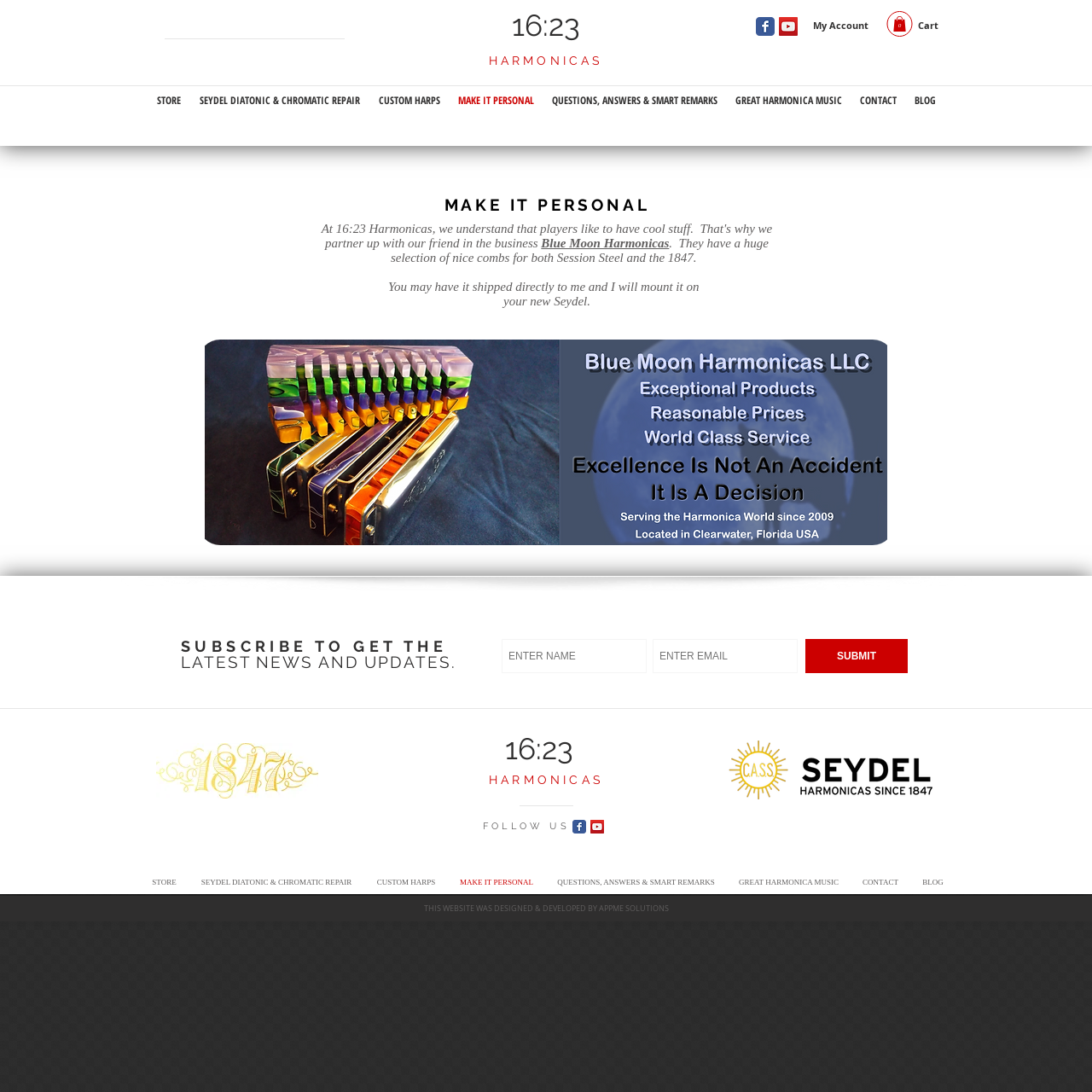What is the name of the harmonica brand mentioned on the webpage?
Carefully analyze the image and provide a thorough answer to the question.

The webpage mentions Seydel diatonic and chromatic repair, which indicates that Seydel is a harmonica brand.